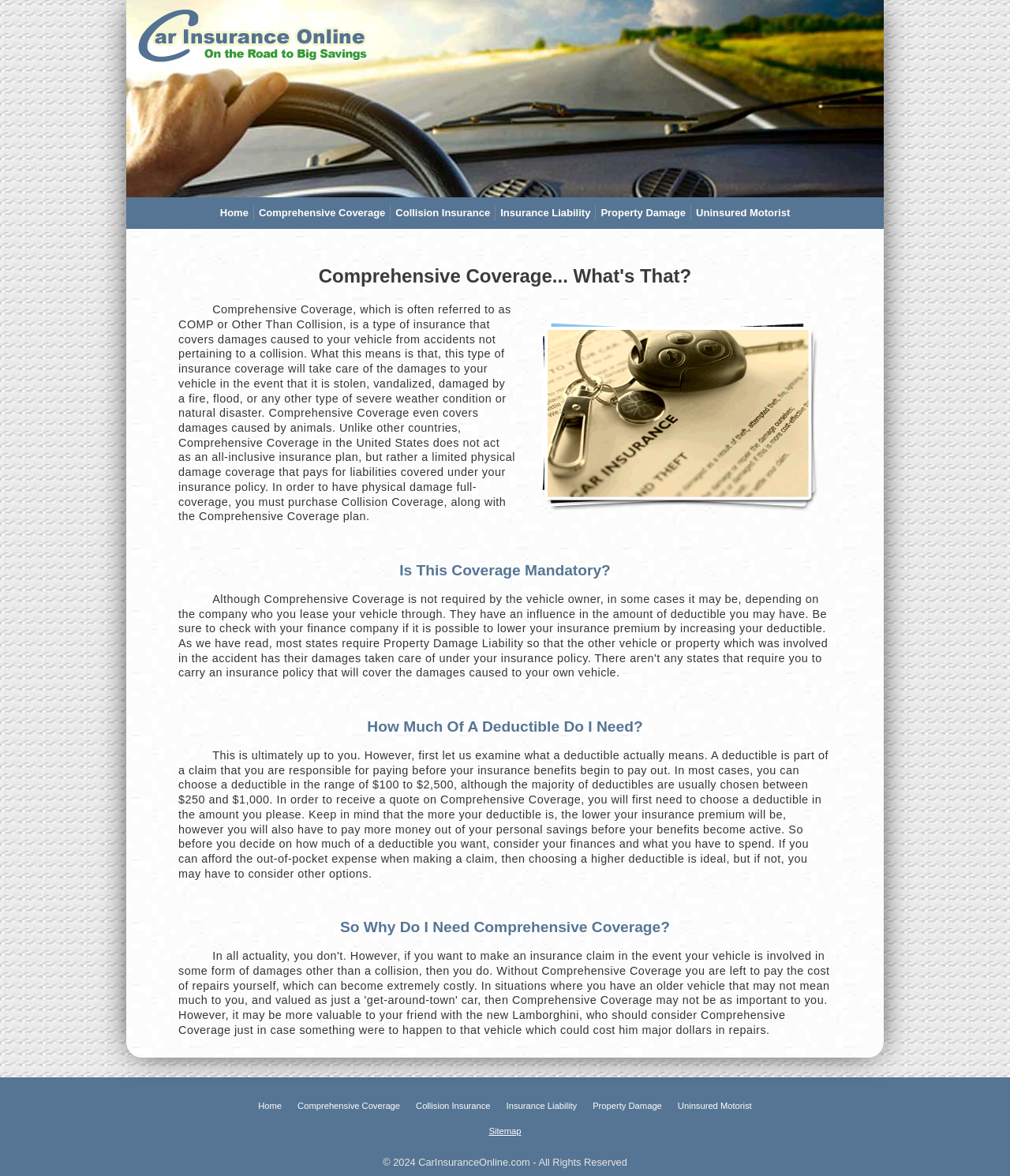Determine the bounding box coordinates of the clickable element to achieve the following action: 'Click on Home'. Provide the coordinates as four float values between 0 and 1, formatted as [left, top, right, bottom].

[0.218, 0.176, 0.246, 0.186]